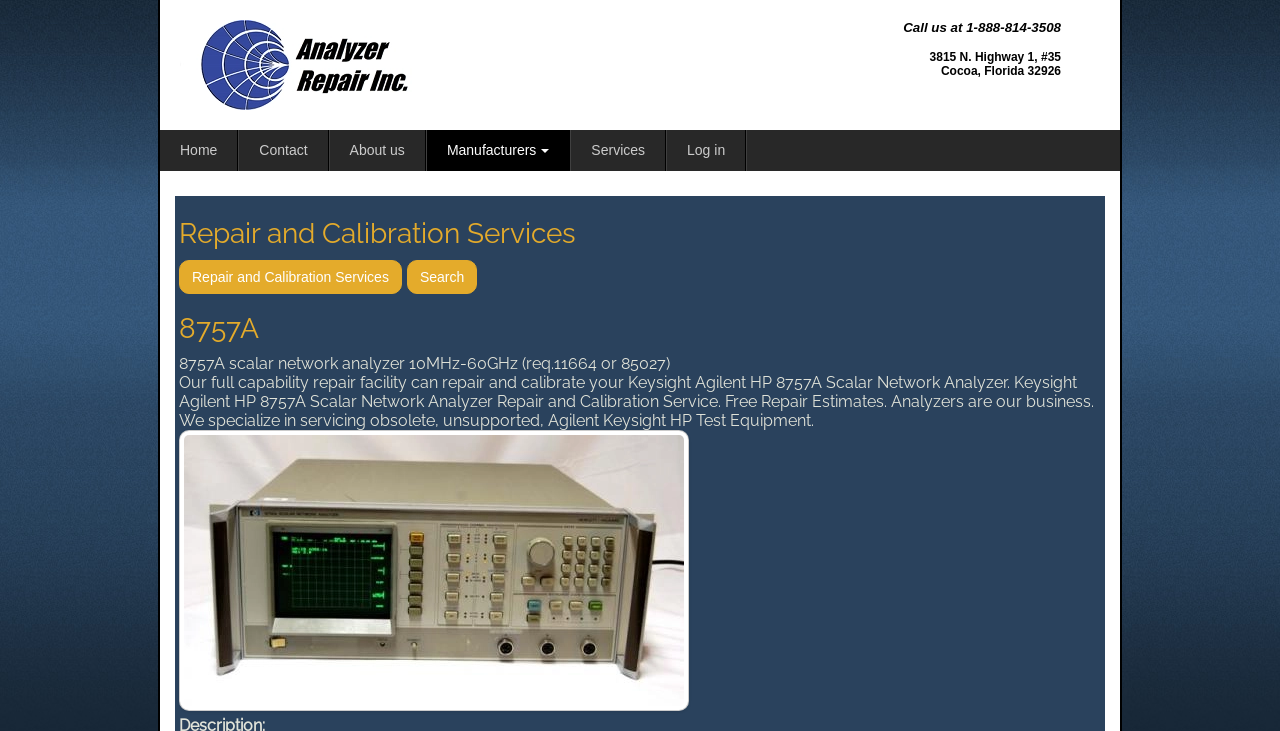Bounding box coordinates are to be given in the format (top-left x, top-left y, bottom-right x, bottom-right y). All values must be floating point numbers between 0 and 1. Provide the bounding box coordinate for the UI element described as: About us

[0.258, 0.178, 0.333, 0.234]